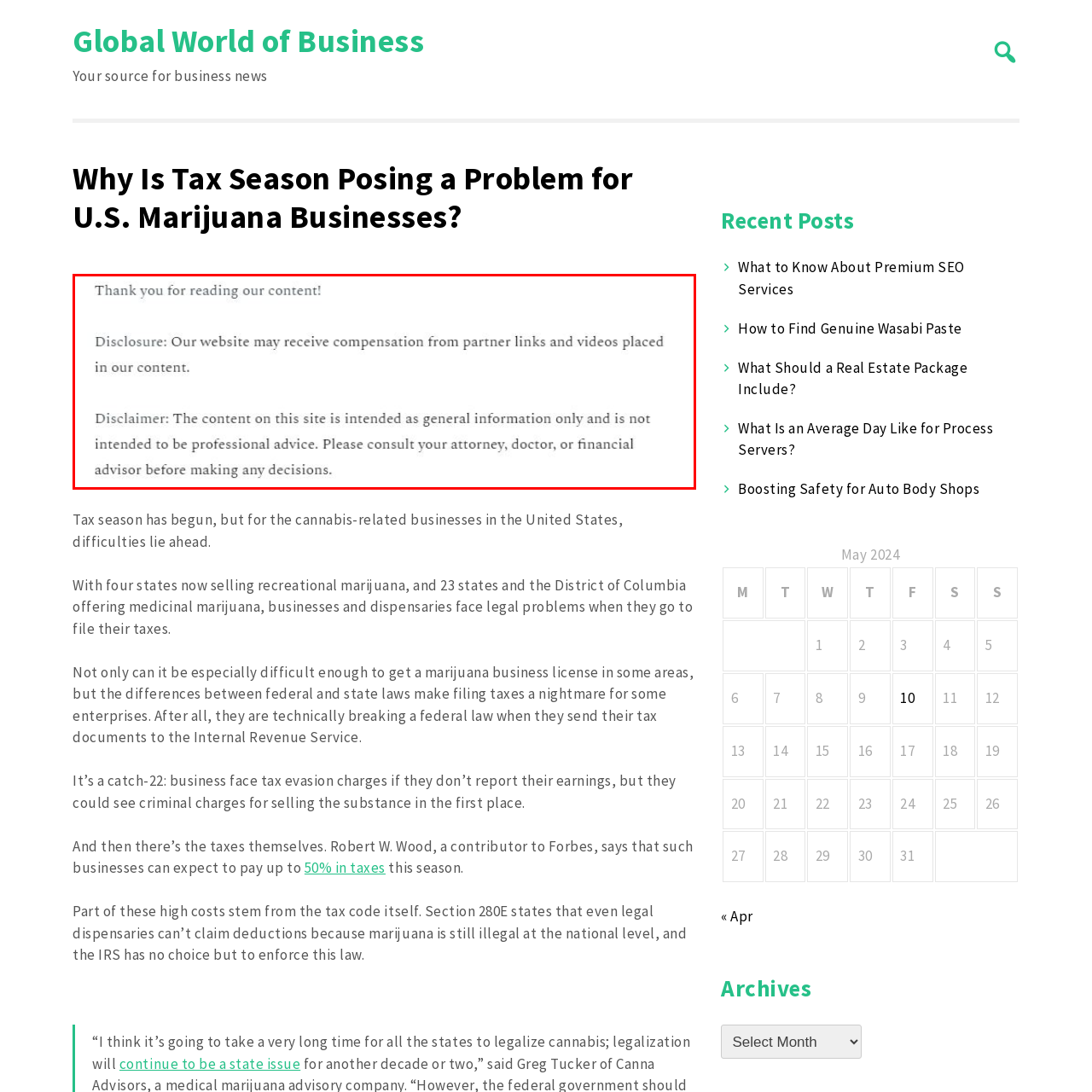Observe the content highlighted by the red box and supply a one-word or short phrase answer to the question: What is the primary challenge faced by marijuana businesses?

Legal hurdles